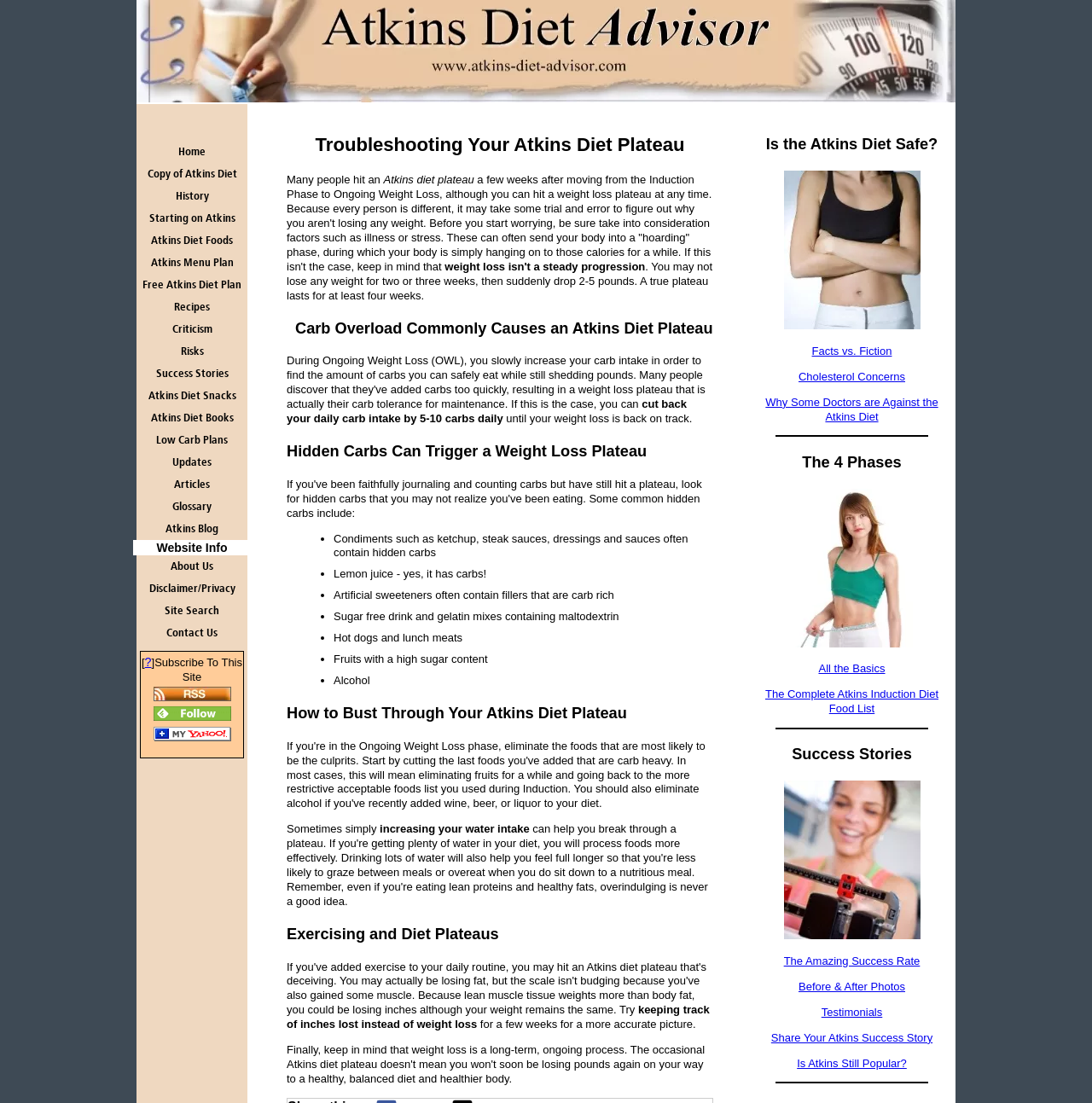Provide the bounding box coordinates for the area that should be clicked to complete the instruction: "Click on 'Home'".

[0.125, 0.128, 0.227, 0.148]